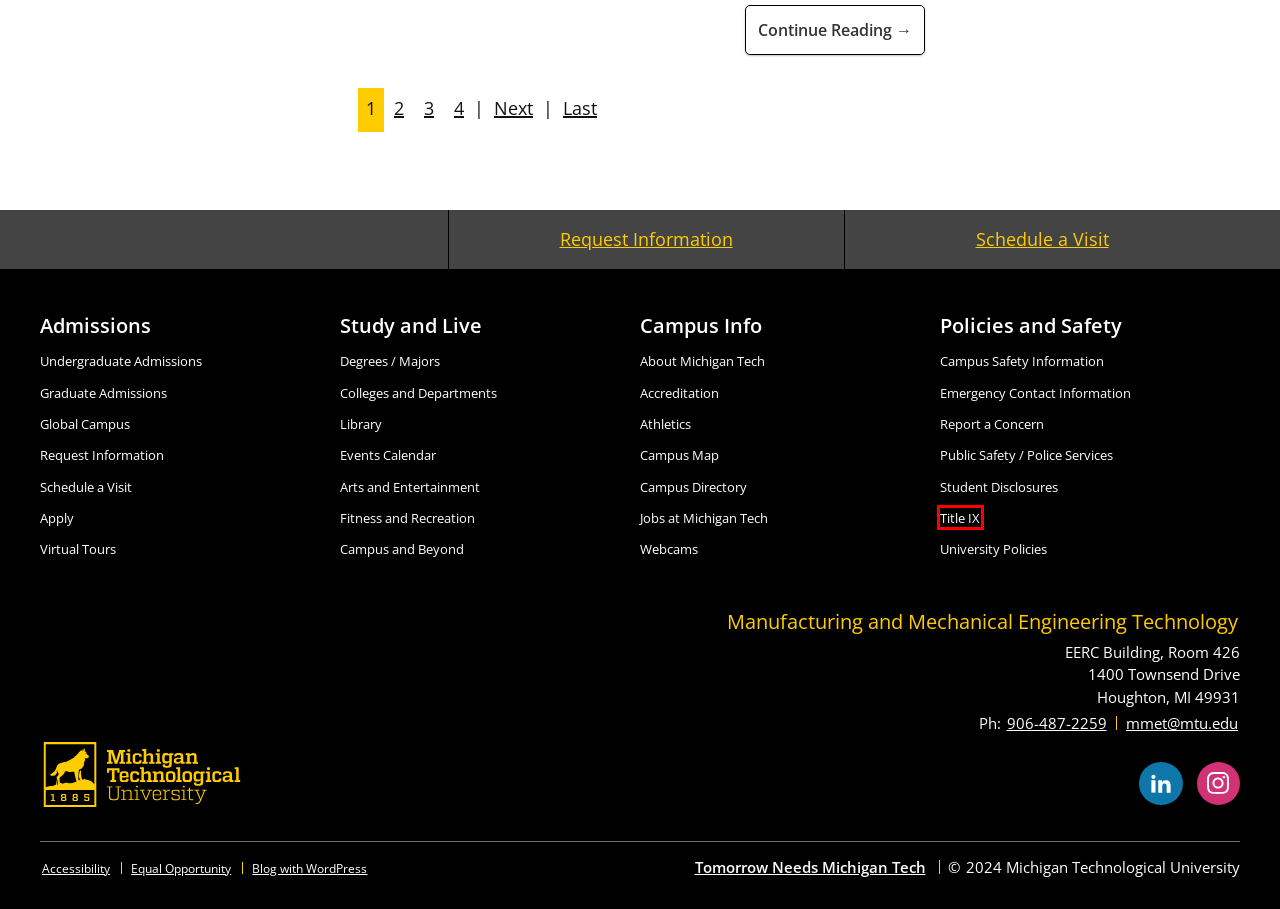Given a screenshot of a webpage with a red bounding box, please pick the webpage description that best fits the new webpage after clicking the element inside the bounding box. Here are the candidates:
A. Campus Map | Michigan Technological University
B. Title IX | Michigan Technological University
C. A Tour of Michigan Technological University and Beyond
D. Campus Directory | Michigan Technological University
E. About Michigan Technological University
F. Virtual Tours | Michigan Tech
G. Report a Concern | Dean of Students | Michigan Tech
H. Undergraduate Admissions | Michigan Technological University

B